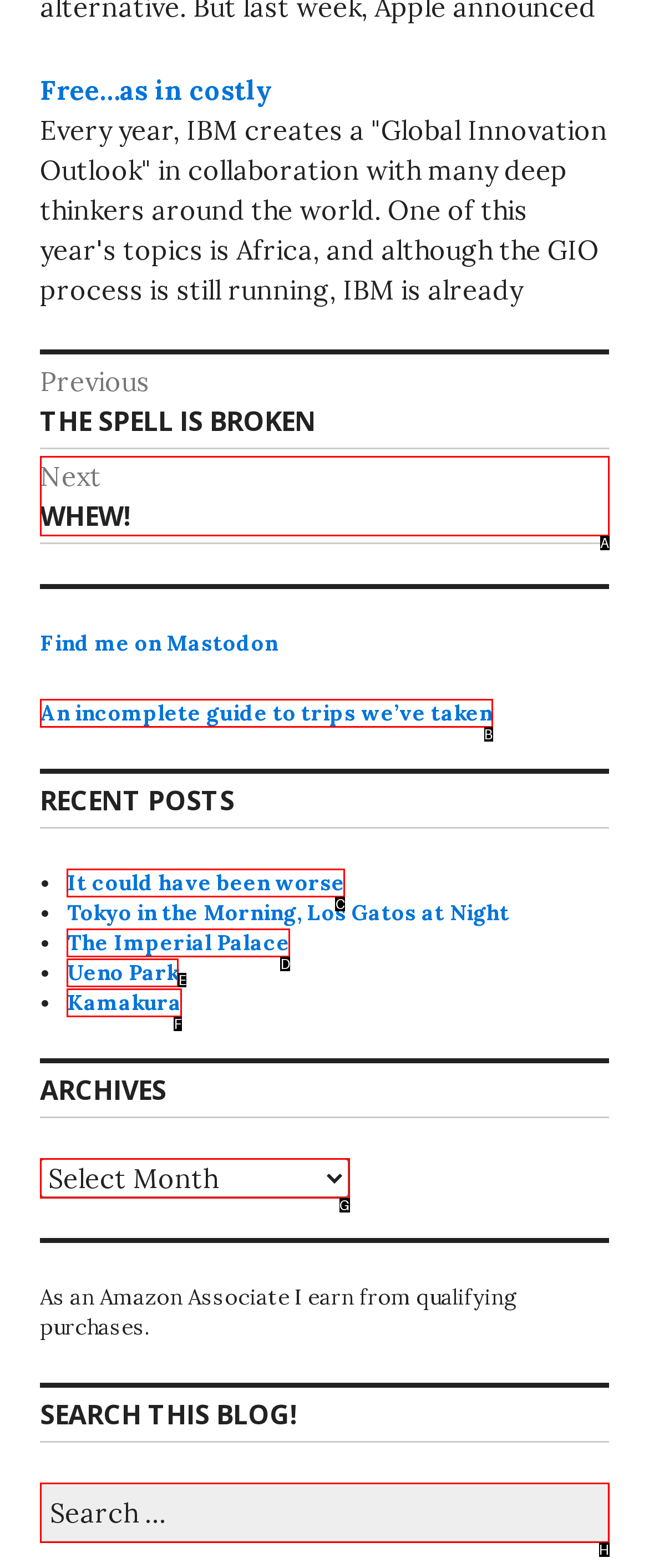Based on the element description: Kamakura, choose the HTML element that matches best. Provide the letter of your selected option.

F